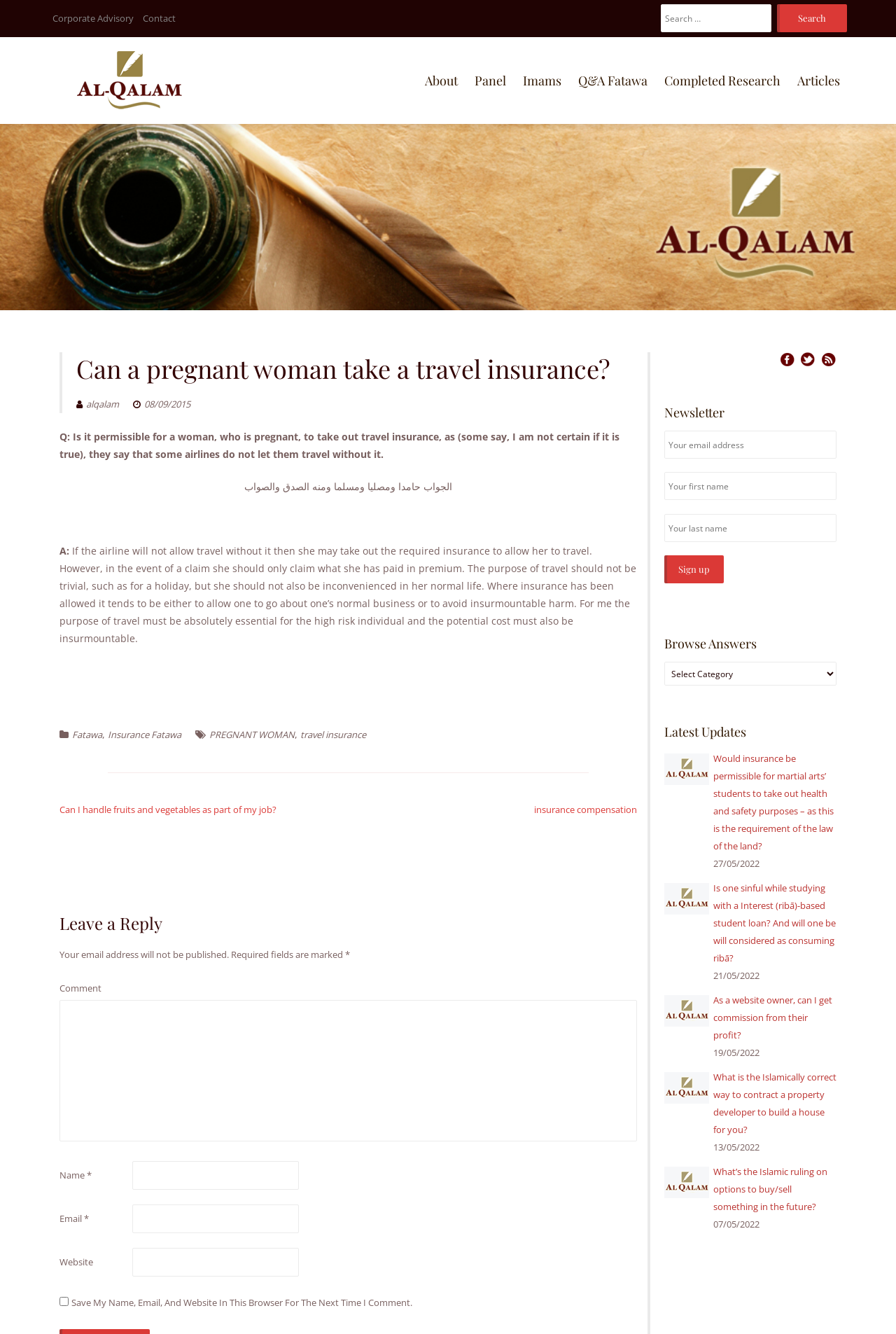Based on the element description: "Contact", identify the UI element and provide its bounding box coordinates. Use four float numbers between 0 and 1, [left, top, right, bottom].

None